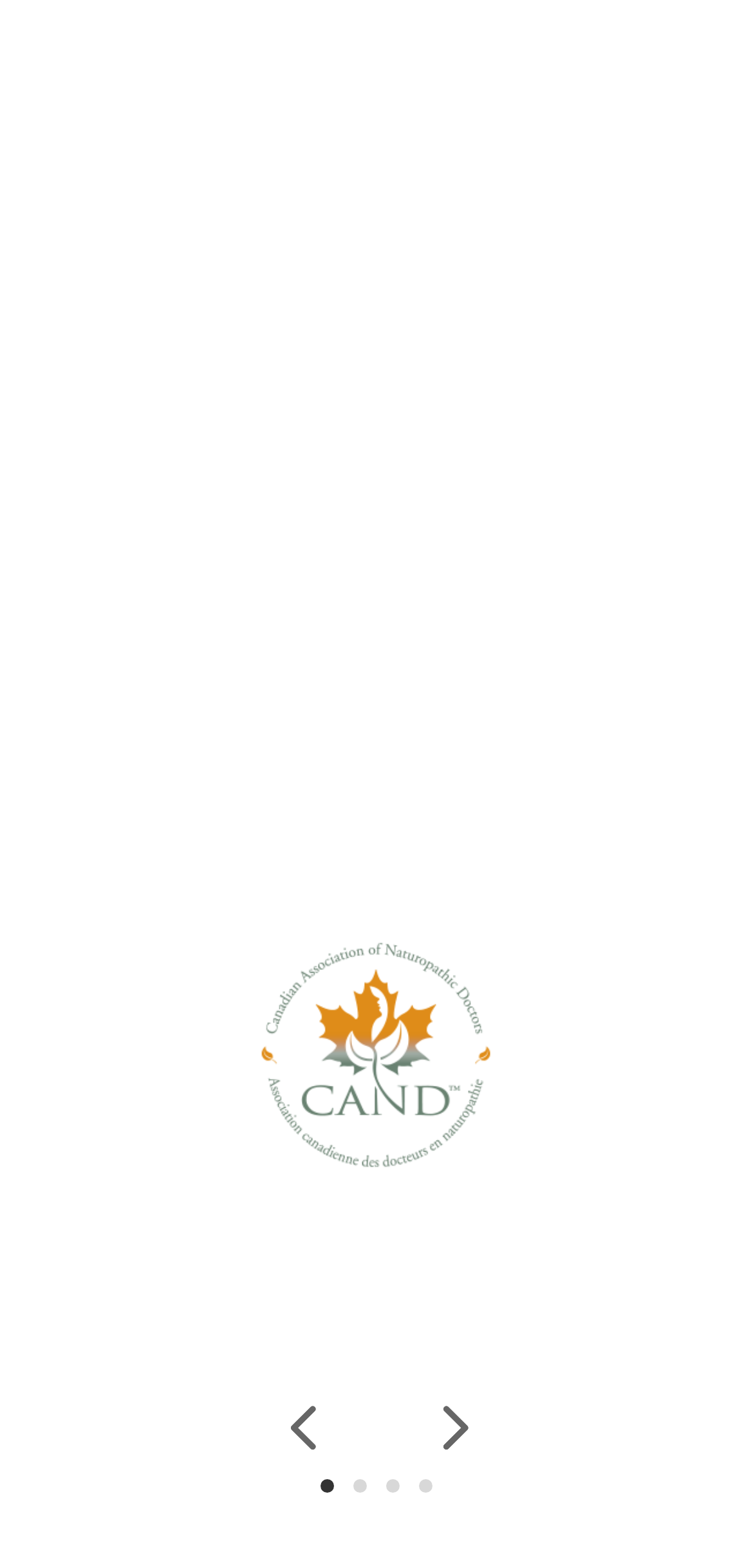Find the bounding box coordinates for the area you need to click to carry out the instruction: "Learn about Craniosacral Therapy". The coordinates should be four float numbers between 0 and 1, indicated as [left, top, right, bottom].

[0.222, 0.268, 0.635, 0.295]